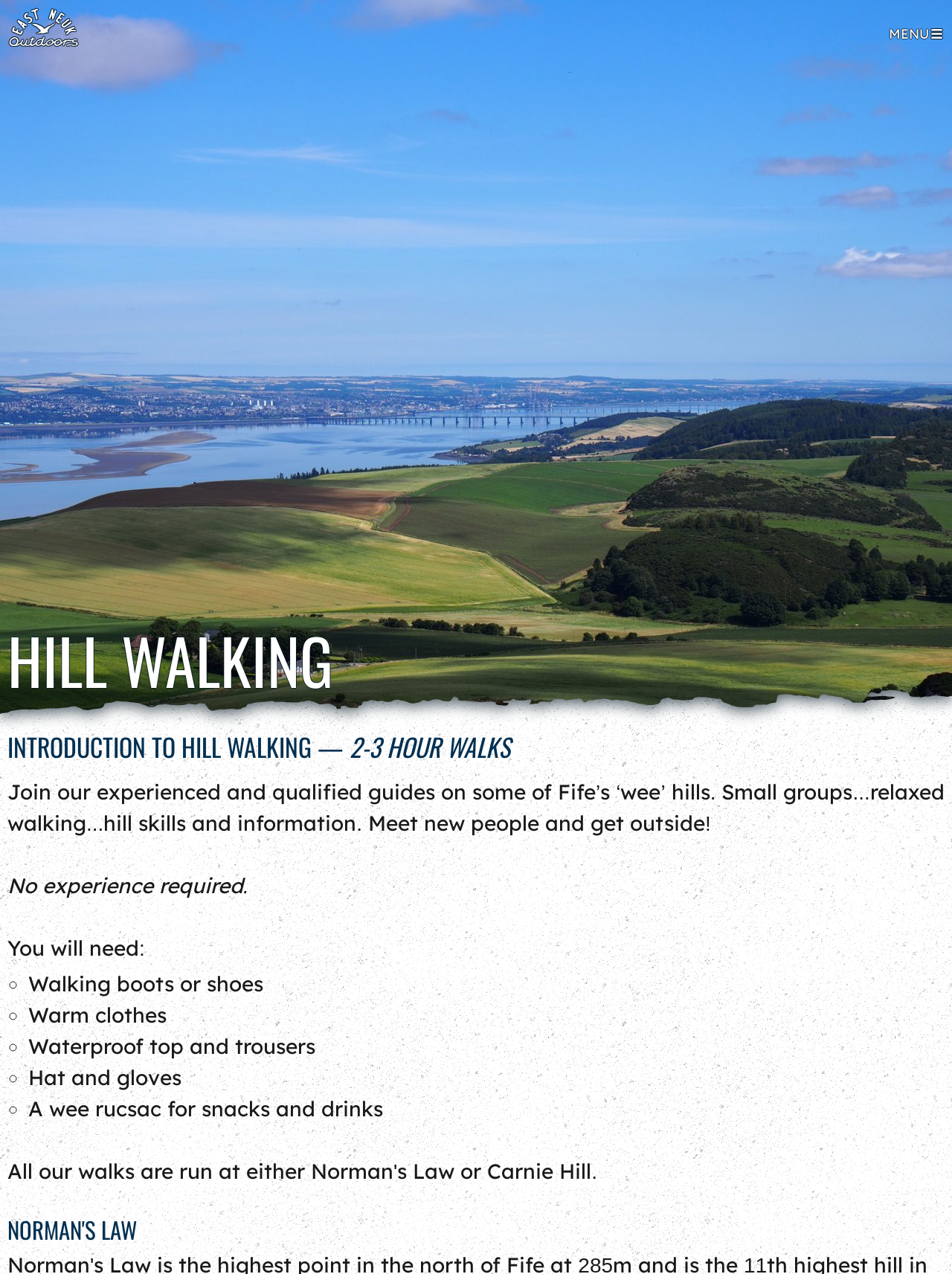Convey a detailed summary of the webpage, mentioning all key elements.

This webpage is about Hill Walking with East Neuk Outdoors. At the top left, there is a link to "Skip to main content" and a link to "East Neuk Outdoors" with an accompanying image. On the top right, there is a button labeled "MENU" with an icon. Below the menu button, there is a large background image that takes up the entire width of the page, showcasing a scenic view of Dundee, the Tay, and Fife countryside.

The main content of the page is divided into sections. The first section has a heading "HILL WALKING" in a prominent font. Below this heading, there is a subheading "INTRODUCTION TO HILL WALKING — 2-3 HOUR WALKS" followed by a paragraph of text that describes the guided hill walking experience offered by East Neuk Outdoors. The text mentions that no experience is required and lists the necessary items to bring, including walking boots, warm clothes, waterproof gear, and a small backpack for snacks and drinks.

Further down the page, there is another section with a heading "NORMAN'S LAW", which appears to be a specific hill walking location. Overall, the webpage has a clean and simple layout, with a focus on showcasing the scenic beauty of the hill walking locations and providing essential information for those interested in participating.